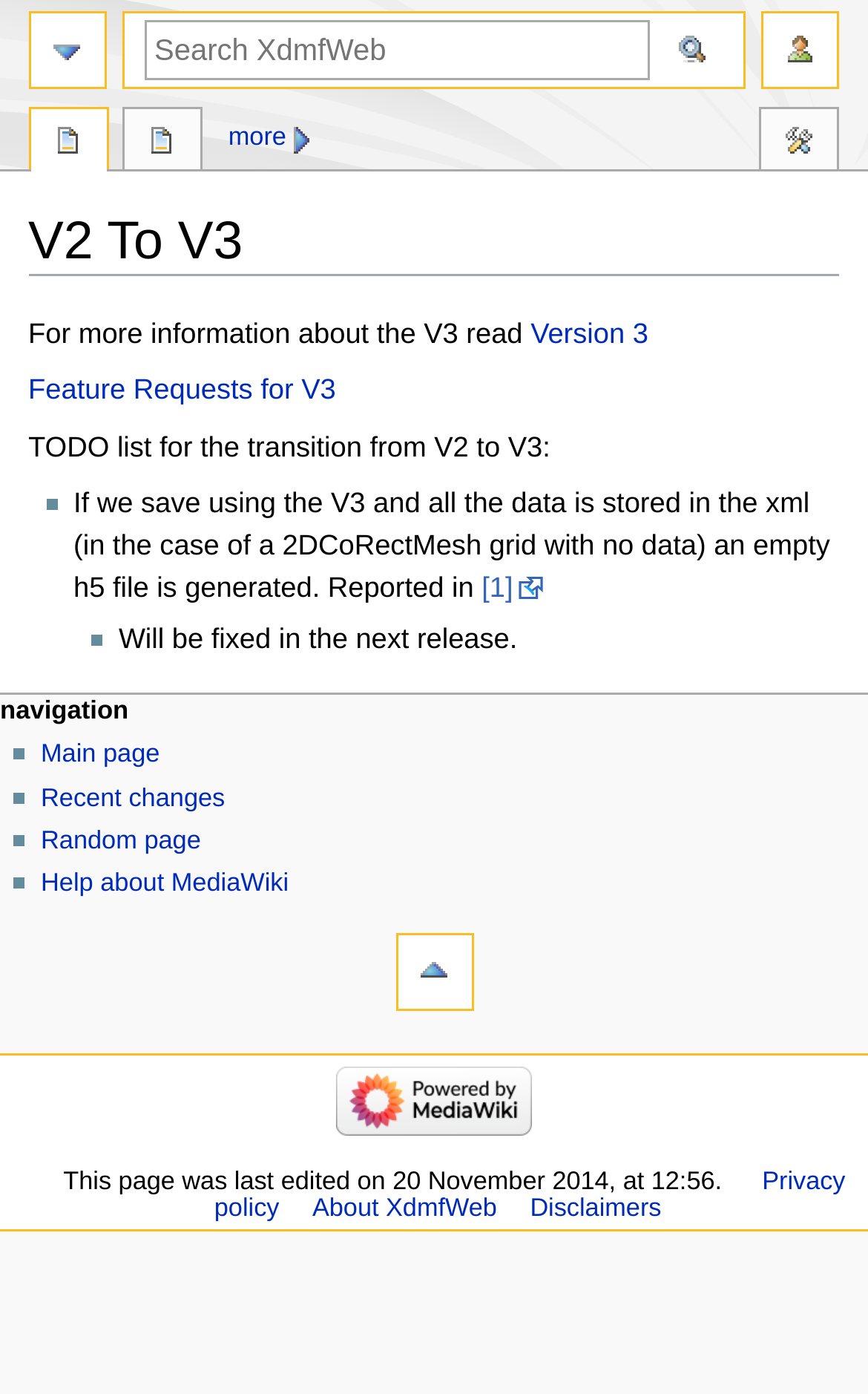What type of data is stored in the xml file?
Give a detailed explanation using the information visible in the image.

According to the text on the webpage, when saving using the V3, an empty h5 file is generated if all the data is stored in the xml file, specifically in the case of a 2DCoRectMesh grid with no data.